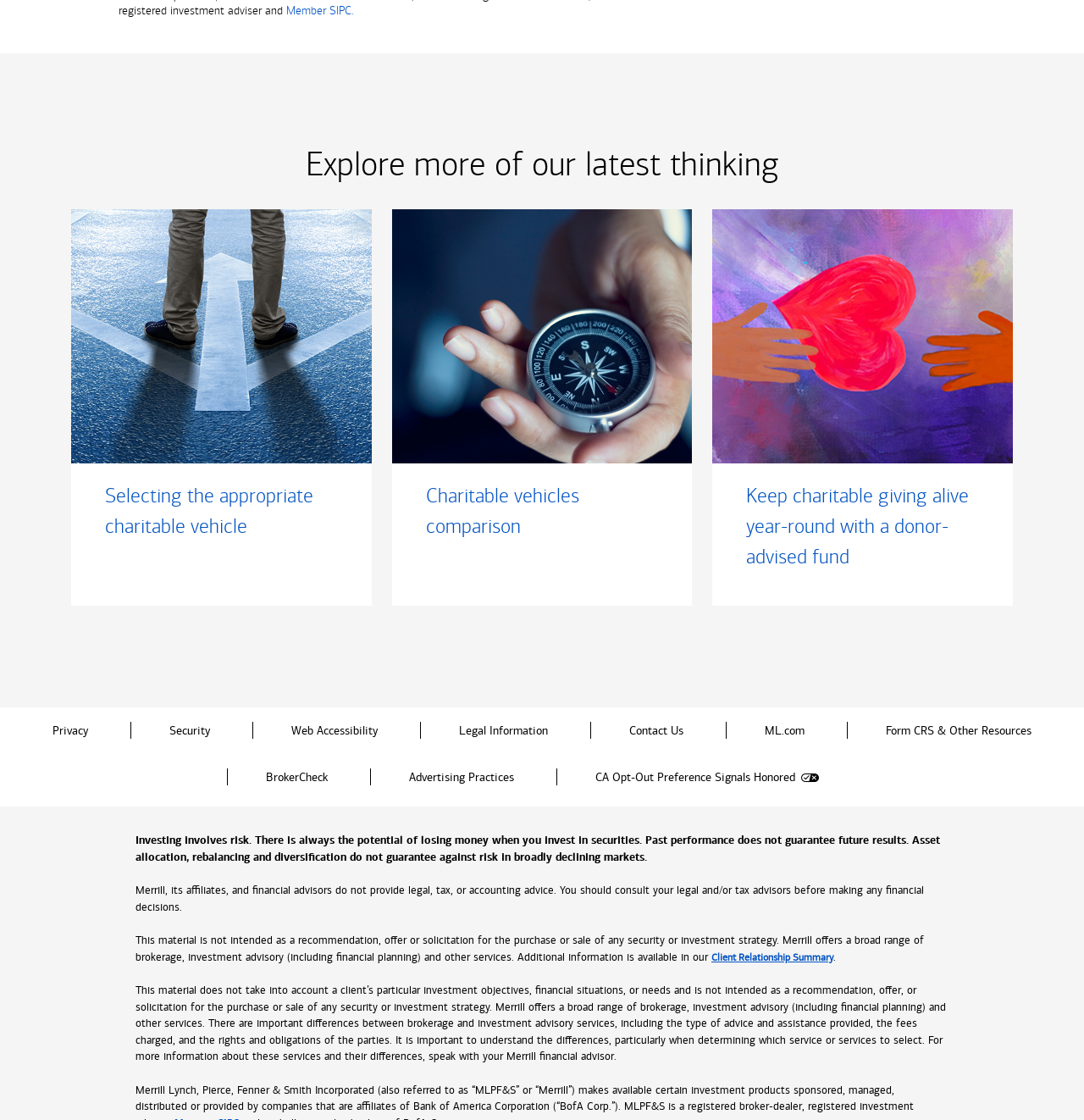Determine the bounding box coordinates of the region to click in order to accomplish the following instruction: "Learn about donor-advised funds". Provide the coordinates as four float numbers between 0 and 1, specifically [left, top, right, bottom].

[0.657, 0.187, 0.934, 0.541]